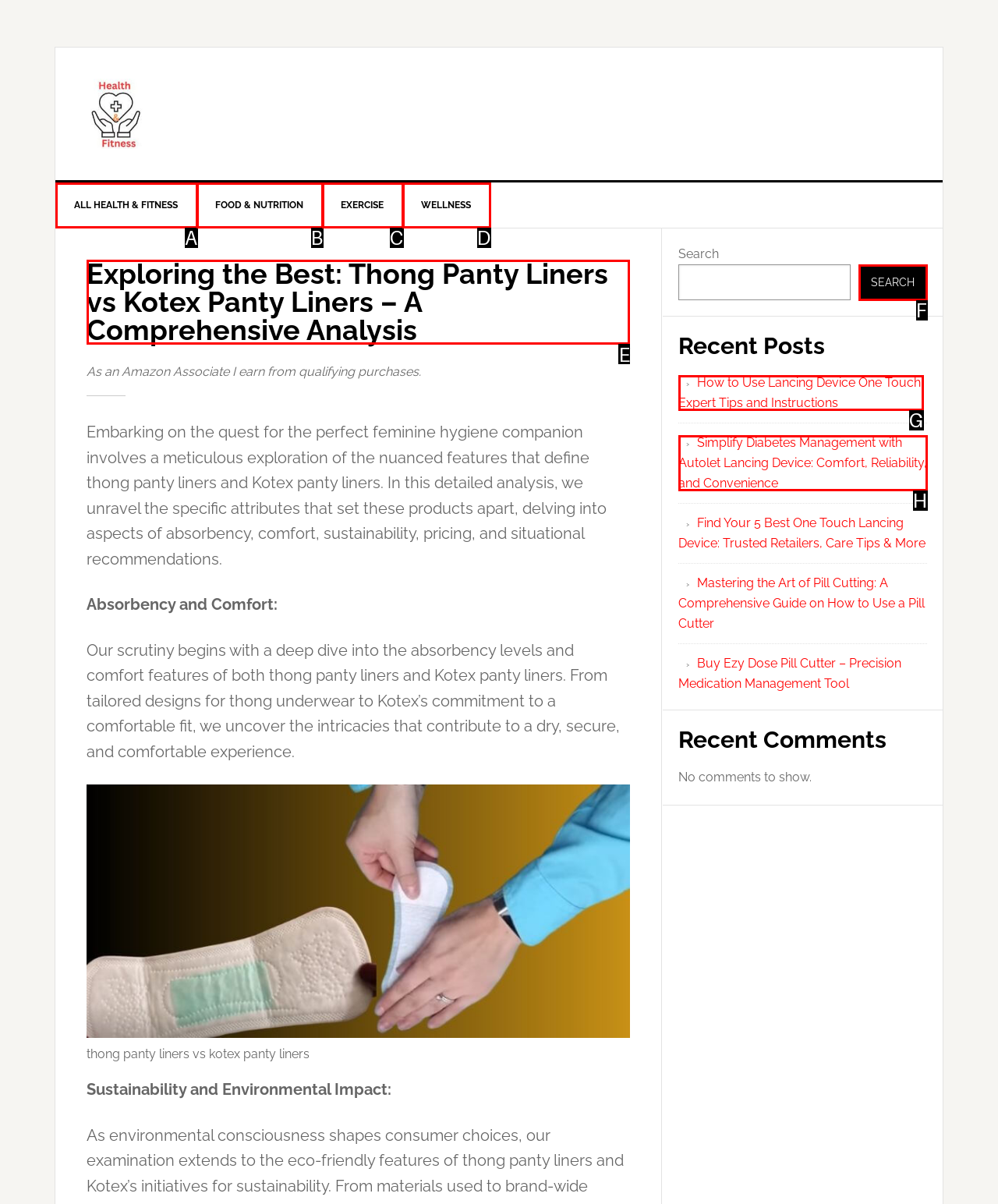Given the task: Read the article about Thong Panty Liners vs Kotex Panty Liners, point out the letter of the appropriate UI element from the marked options in the screenshot.

E